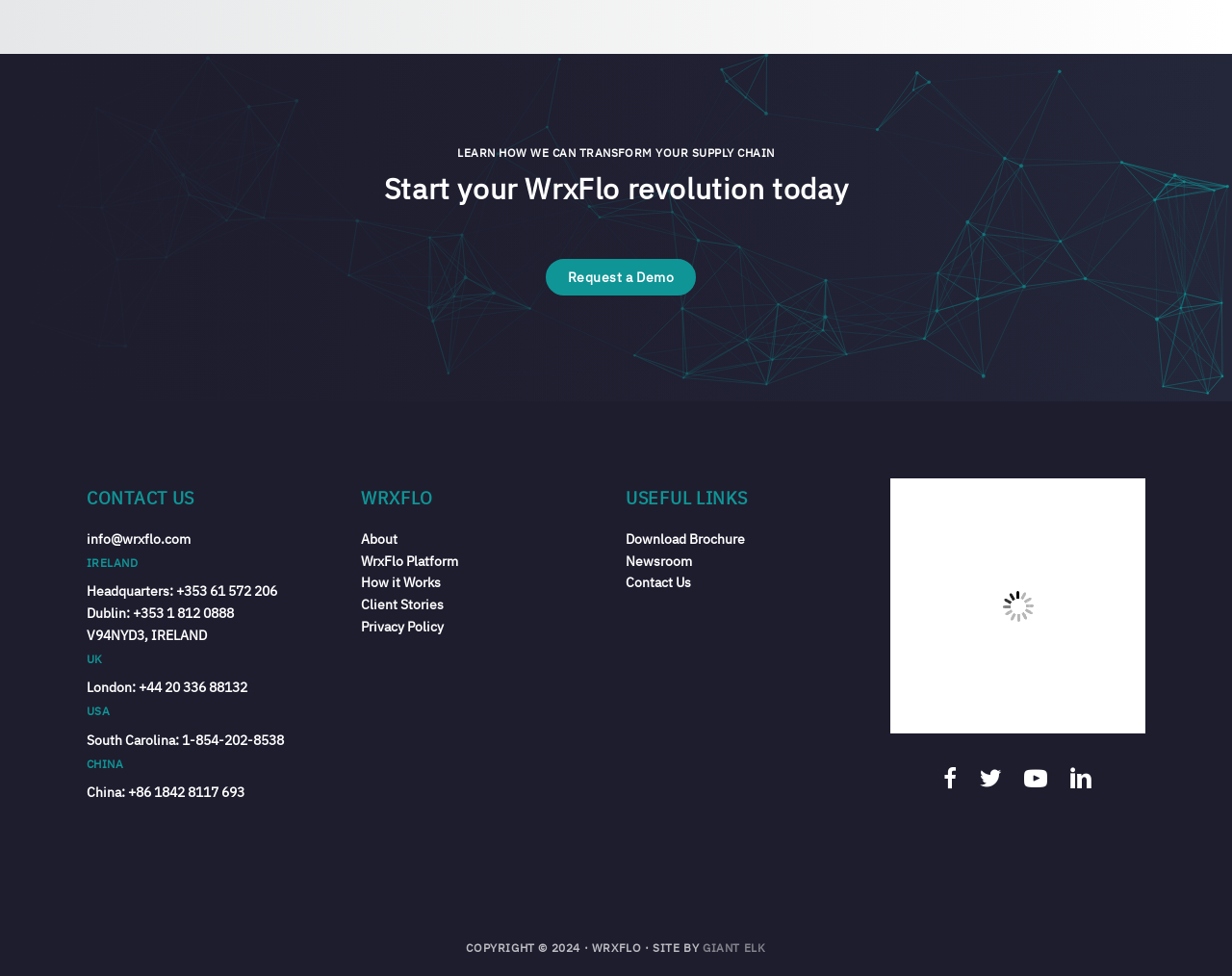How many countries does WrxFlo have offices in?
Please look at the screenshot and answer using one word or phrase.

4